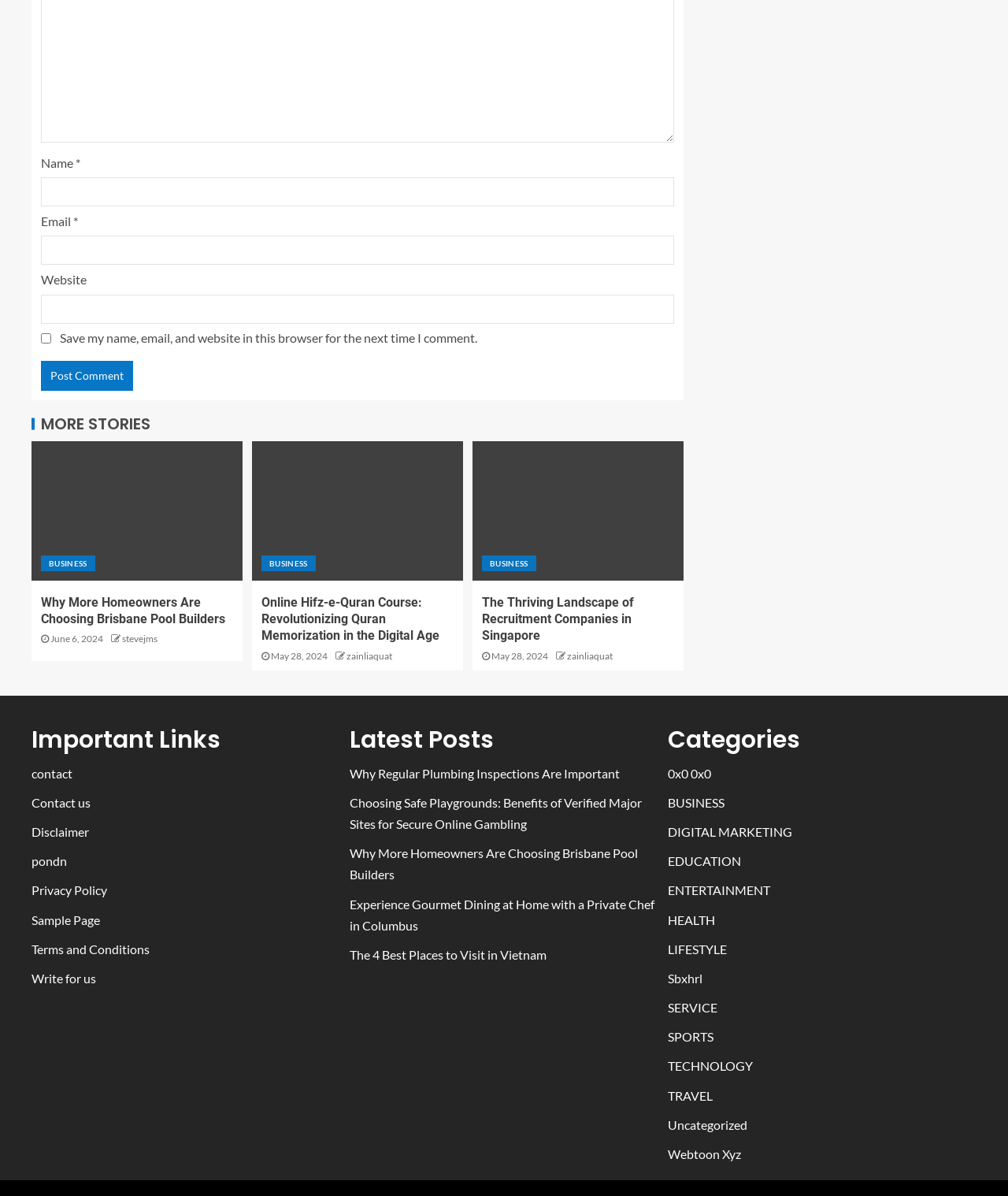Highlight the bounding box coordinates of the element that should be clicked to carry out the following instruction: "Visit the 'BUSINESS' category". The coordinates must be given as four float numbers ranging from 0 to 1, i.e., [left, top, right, bottom].

[0.041, 0.464, 0.094, 0.477]